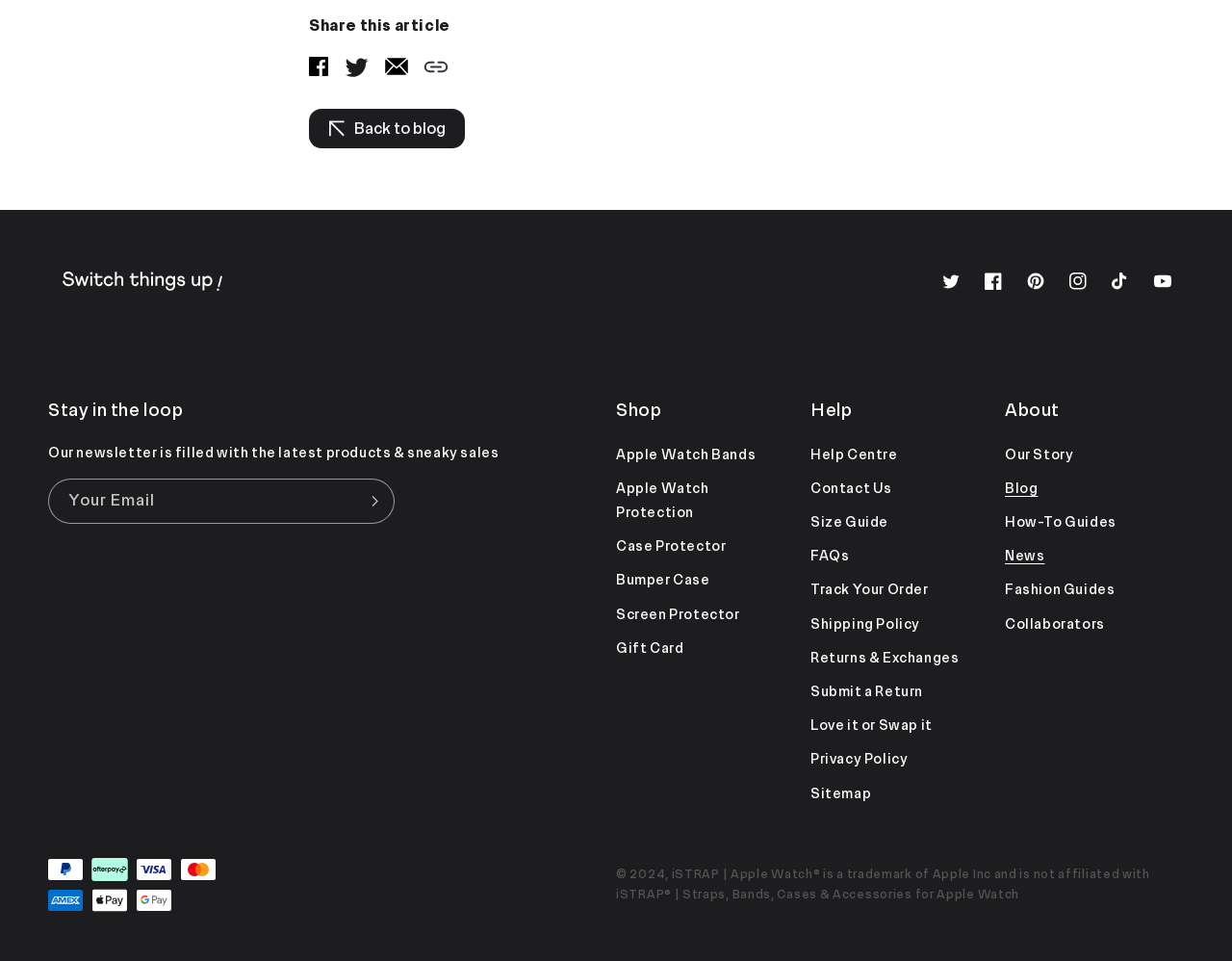Find the bounding box coordinates of the element's region that should be clicked in order to follow the given instruction: "Call the customer service number". The coordinates should consist of four float numbers between 0 and 1, i.e., [left, top, right, bottom].

None